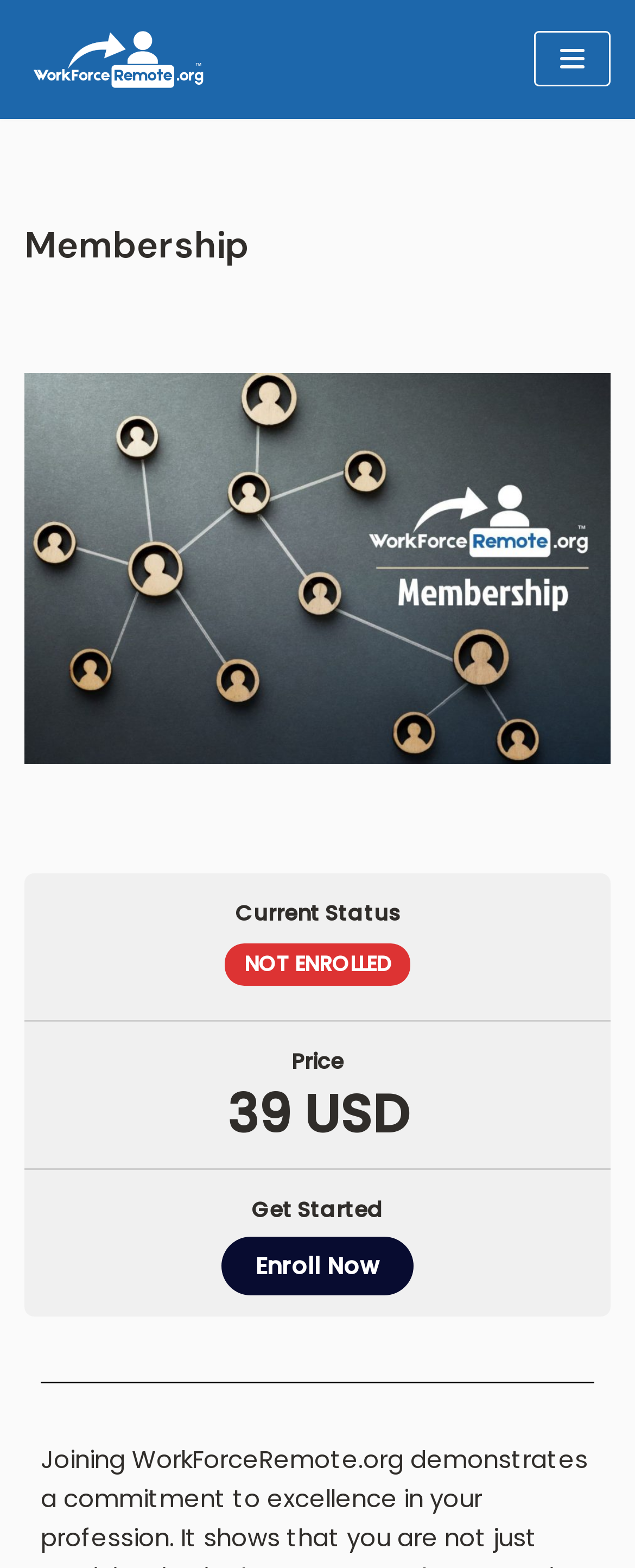Reply to the question with a single word or phrase:
What is the purpose of the 'Enroll Now' button?

To enroll in membership